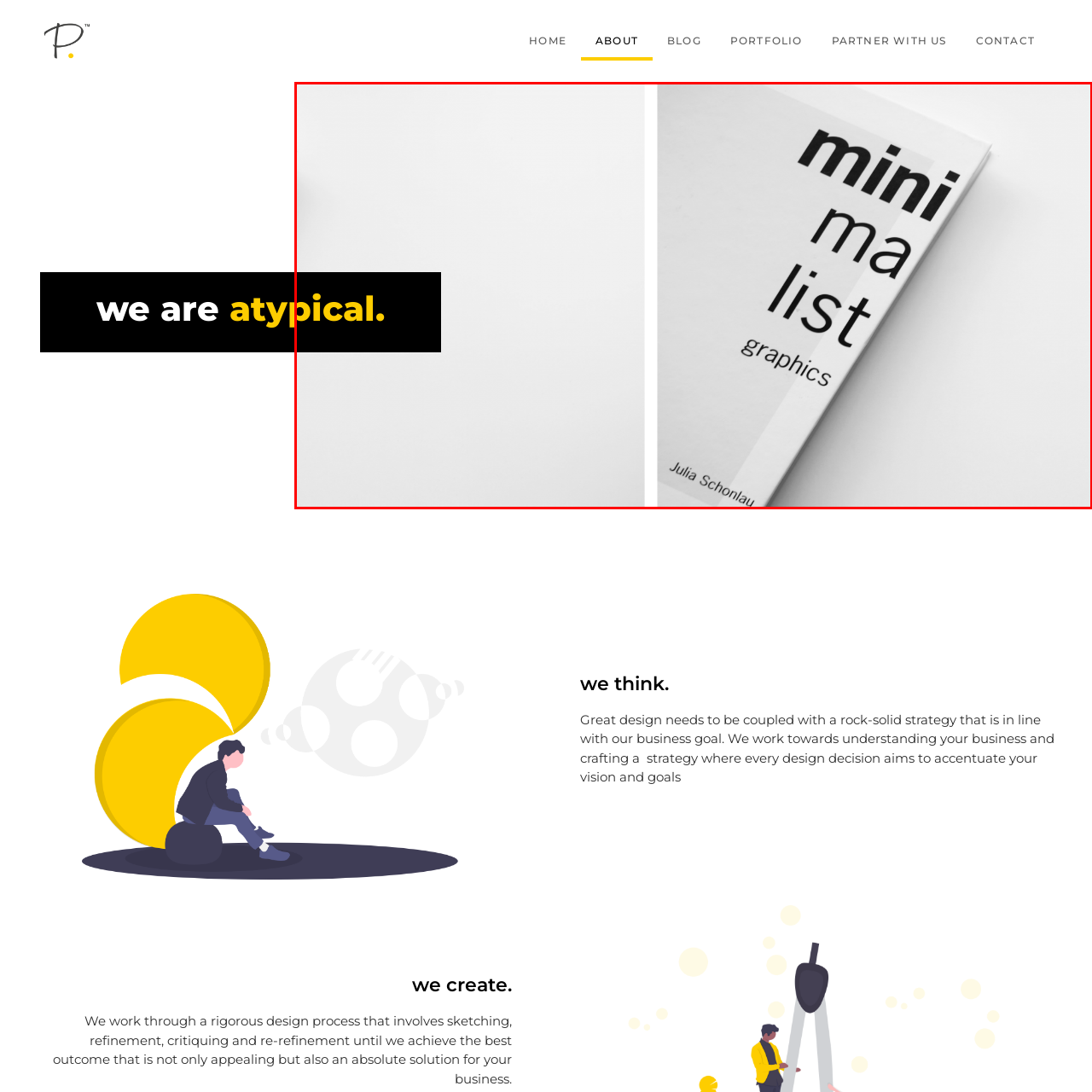Elaborate on the scene depicted inside the red bounding box.

The image features a striking layout that embodies a minimalist aesthetic, showcasing a book titled "minimalist graphics" by Julia Schonlau. The book cover, predominantly white, emphasizes the title, with "mini" and "list" presented in bold black text and "ma" in a slightly lighter weight, creating a visually engaging contrast. Below the title, the word "graphics" is subtly displayed in smaller black font, reinforcing the theme of minimalism. 

To the left, a bold, yellow box stands out, containing the word "atypical." This dynamic visual element contrasts with the sleek, understated nature of the book cover, suggesting a blend of creativity and a challenge to conventional design perspectives. Together, these elements convey the message of innovative design thinking, making the image both captivating and thought-provoking.